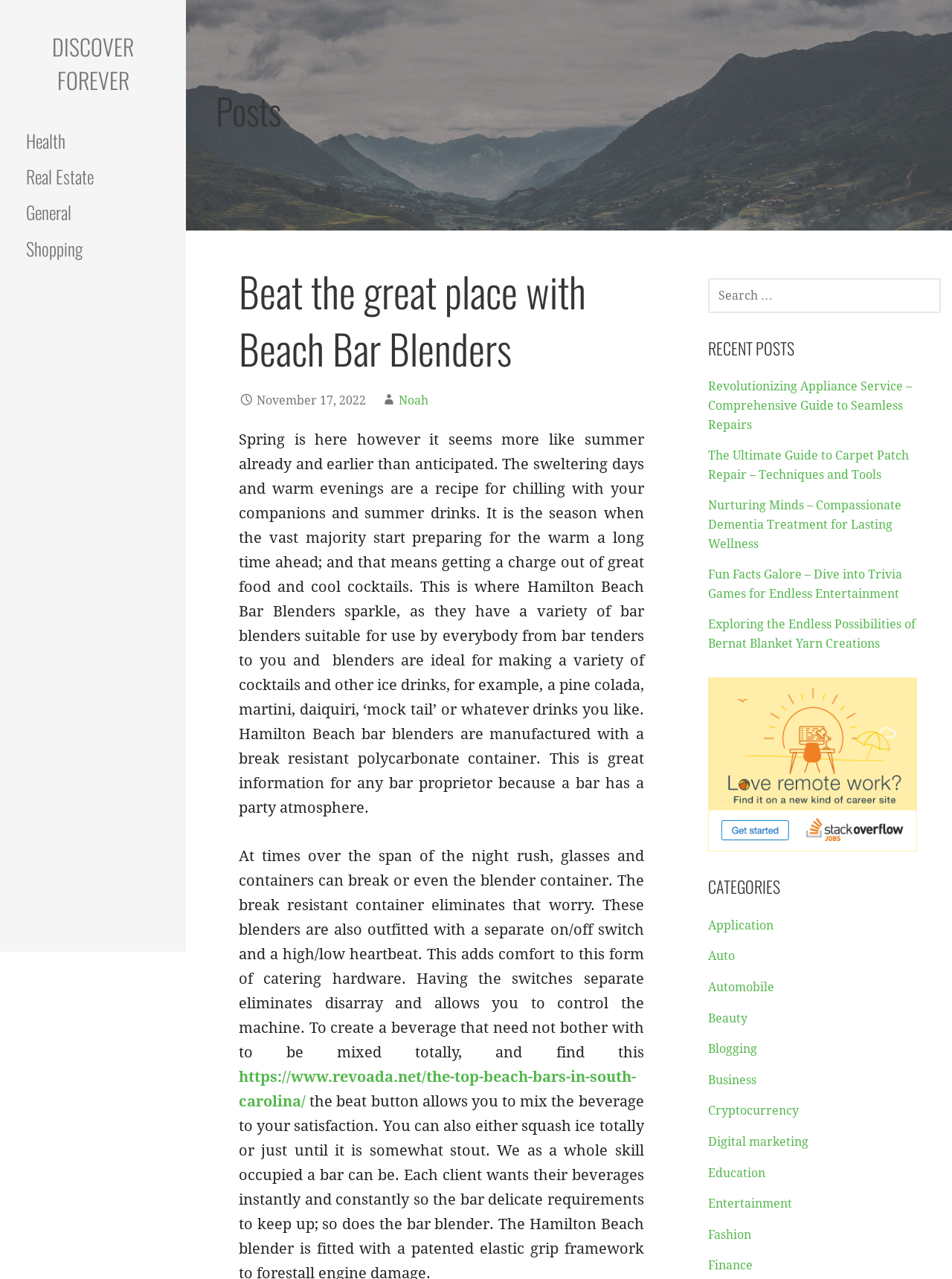Determine the bounding box coordinates for the UI element with the following description: "Real Estate". The coordinates should be four float numbers between 0 and 1, represented as [left, top, right, bottom].

[0.0, 0.125, 0.195, 0.153]